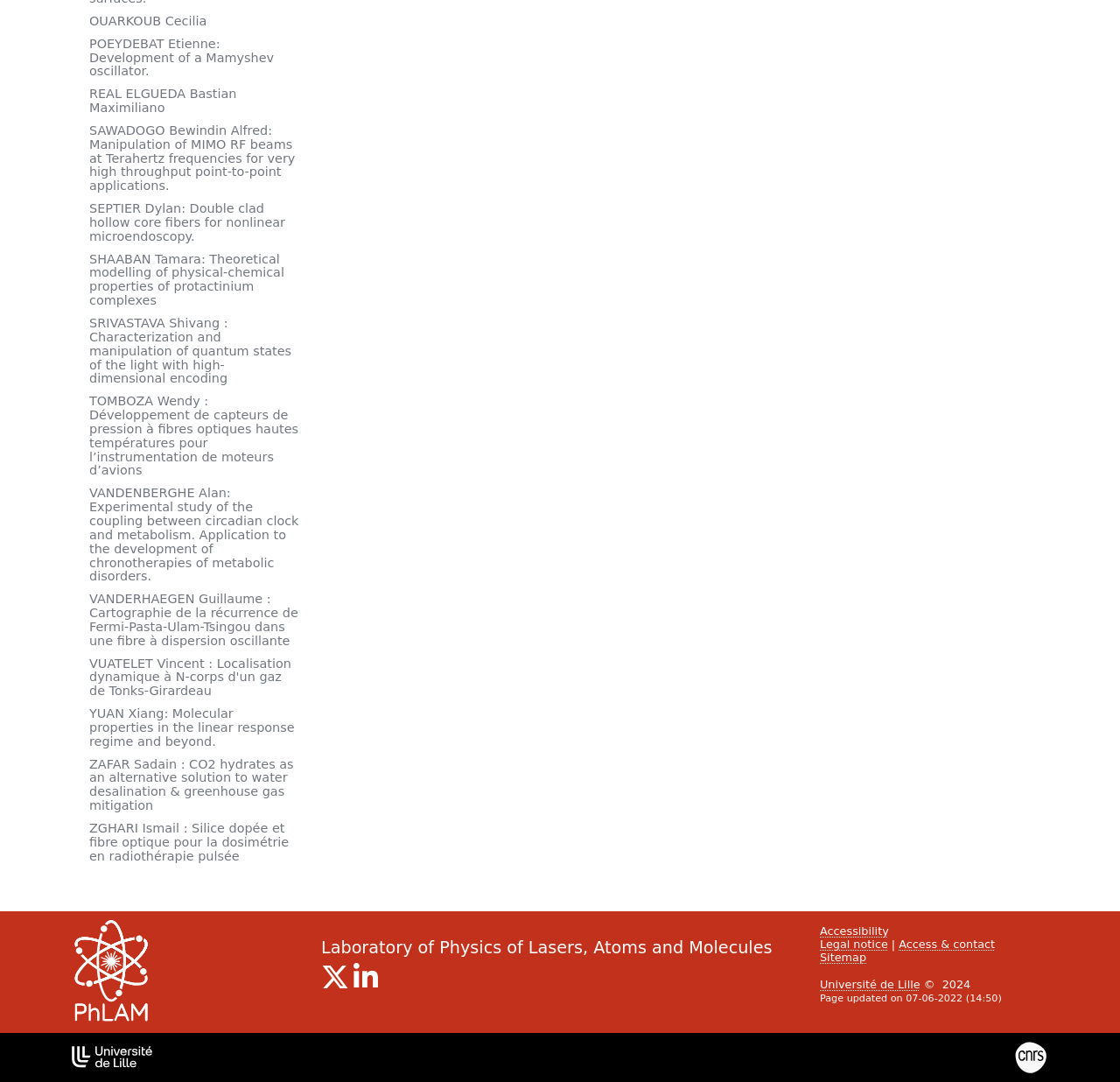Determine the bounding box coordinates for the region that must be clicked to execute the following instruction: "Go to the Université de Lille website".

[0.732, 0.903, 0.822, 0.915]